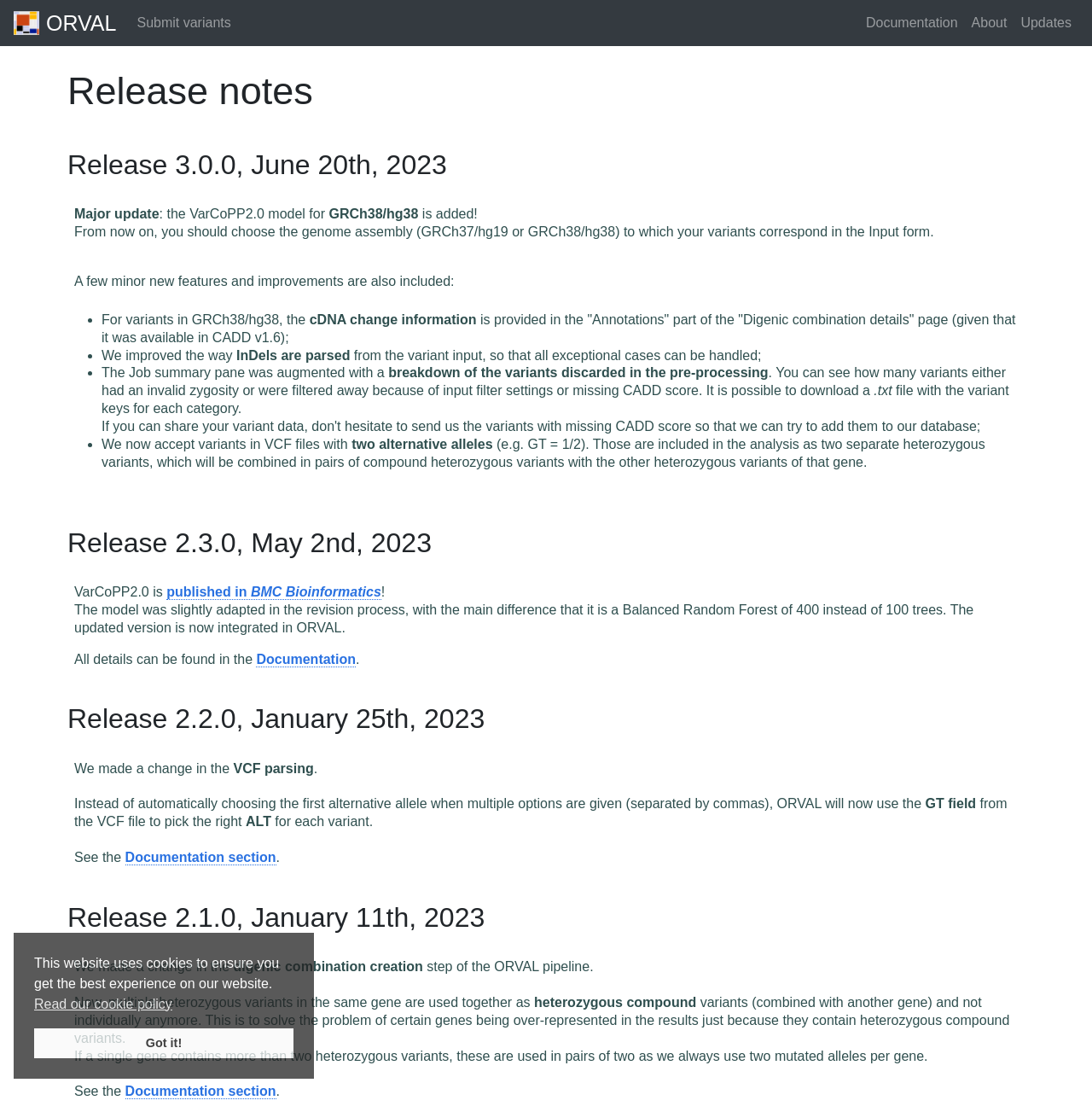Find the bounding box coordinates of the element you need to click on to perform this action: 'View documentation'. The coordinates should be represented by four float values between 0 and 1, in the format [left, top, right, bottom].

[0.787, 0.007, 0.883, 0.035]